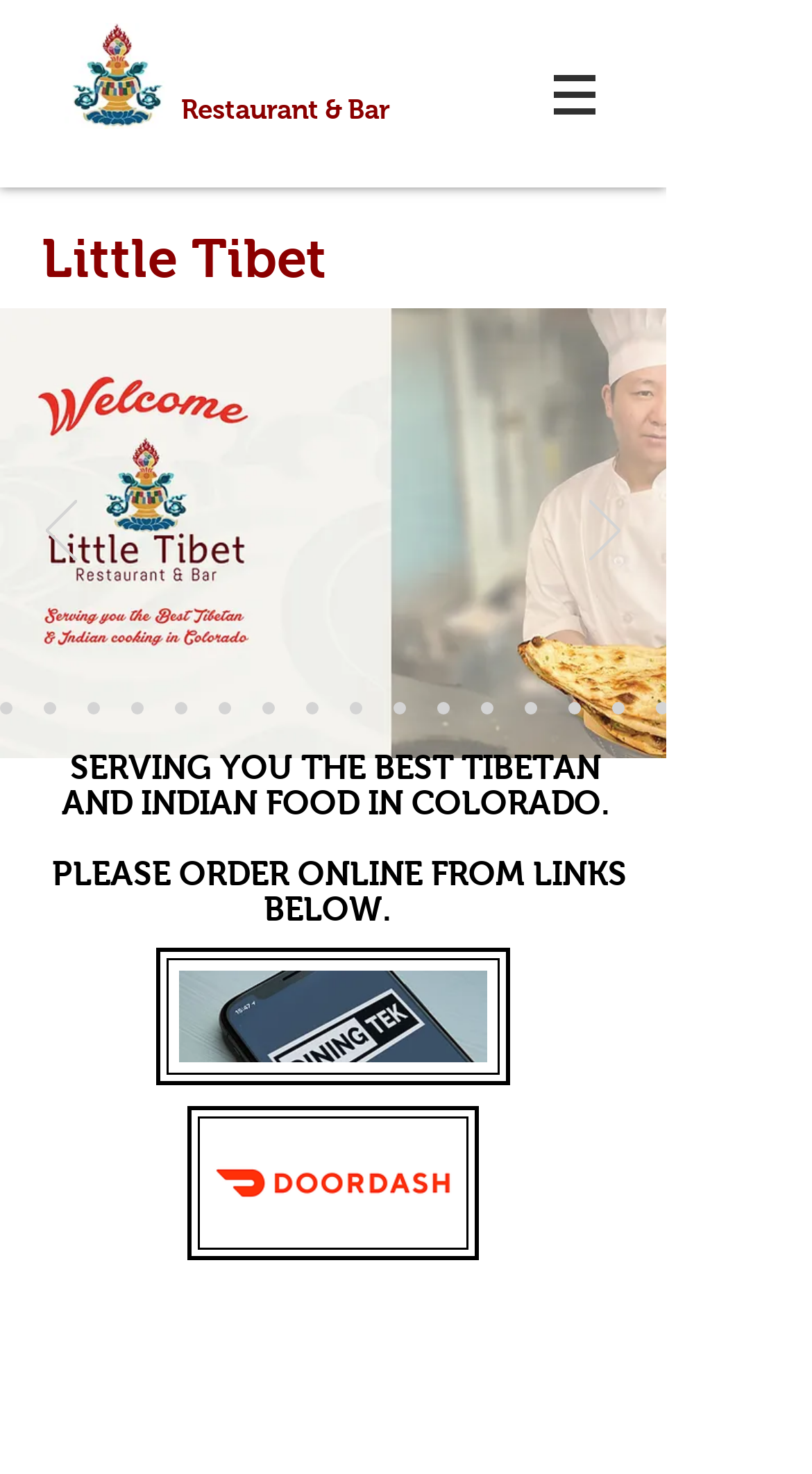Identify the bounding box coordinates for the element you need to click to achieve the following task: "Click the 'Next' button". Provide the bounding box coordinates as four float numbers between 0 and 1, in the form [left, top, right, bottom].

[0.726, 0.339, 0.764, 0.385]